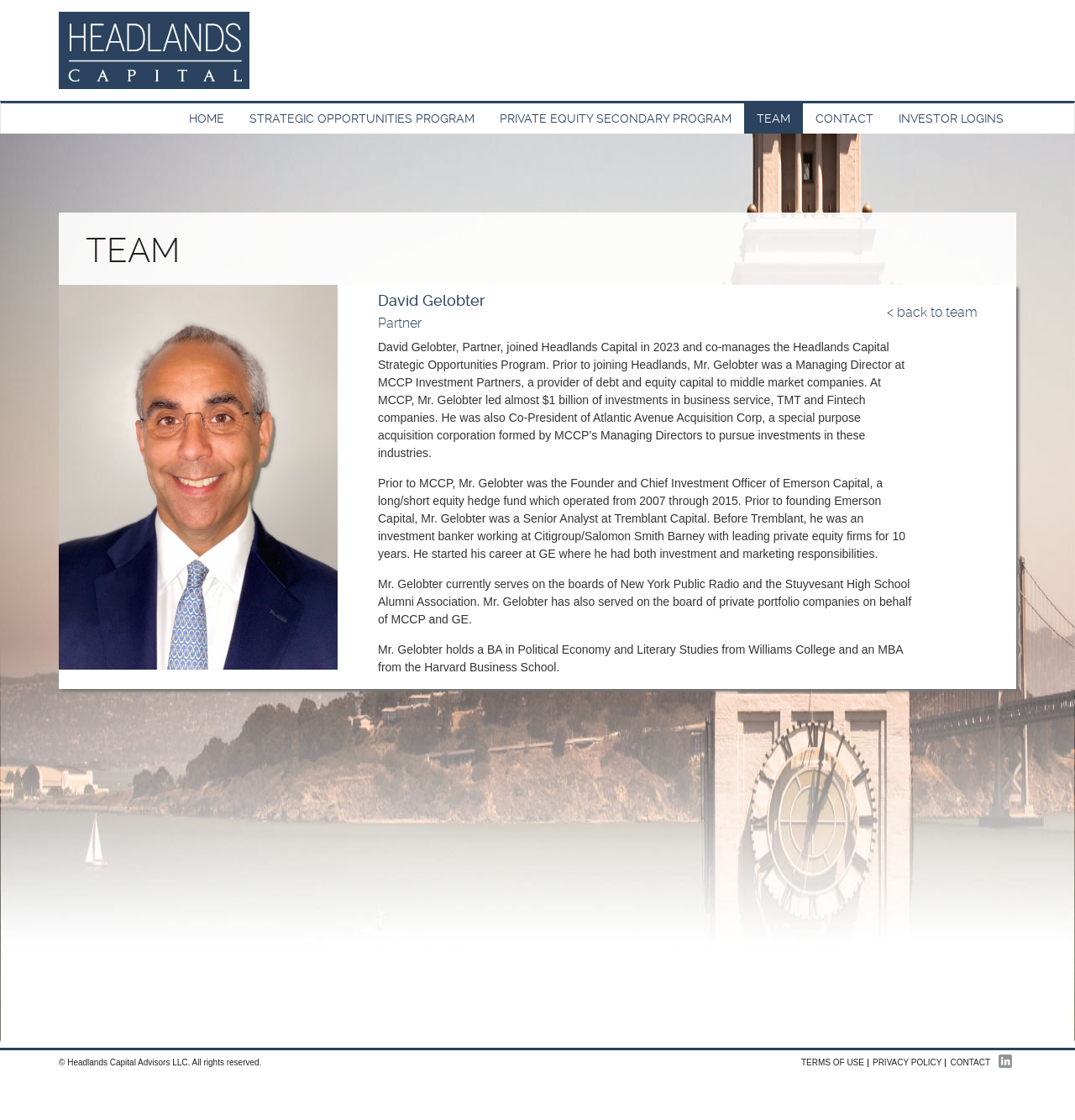Specify the bounding box coordinates of the region I need to click to perform the following instruction: "go back to team page". The coordinates must be four float numbers in the range of 0 to 1, i.e., [left, top, right, bottom].

[0.816, 0.269, 0.93, 0.289]